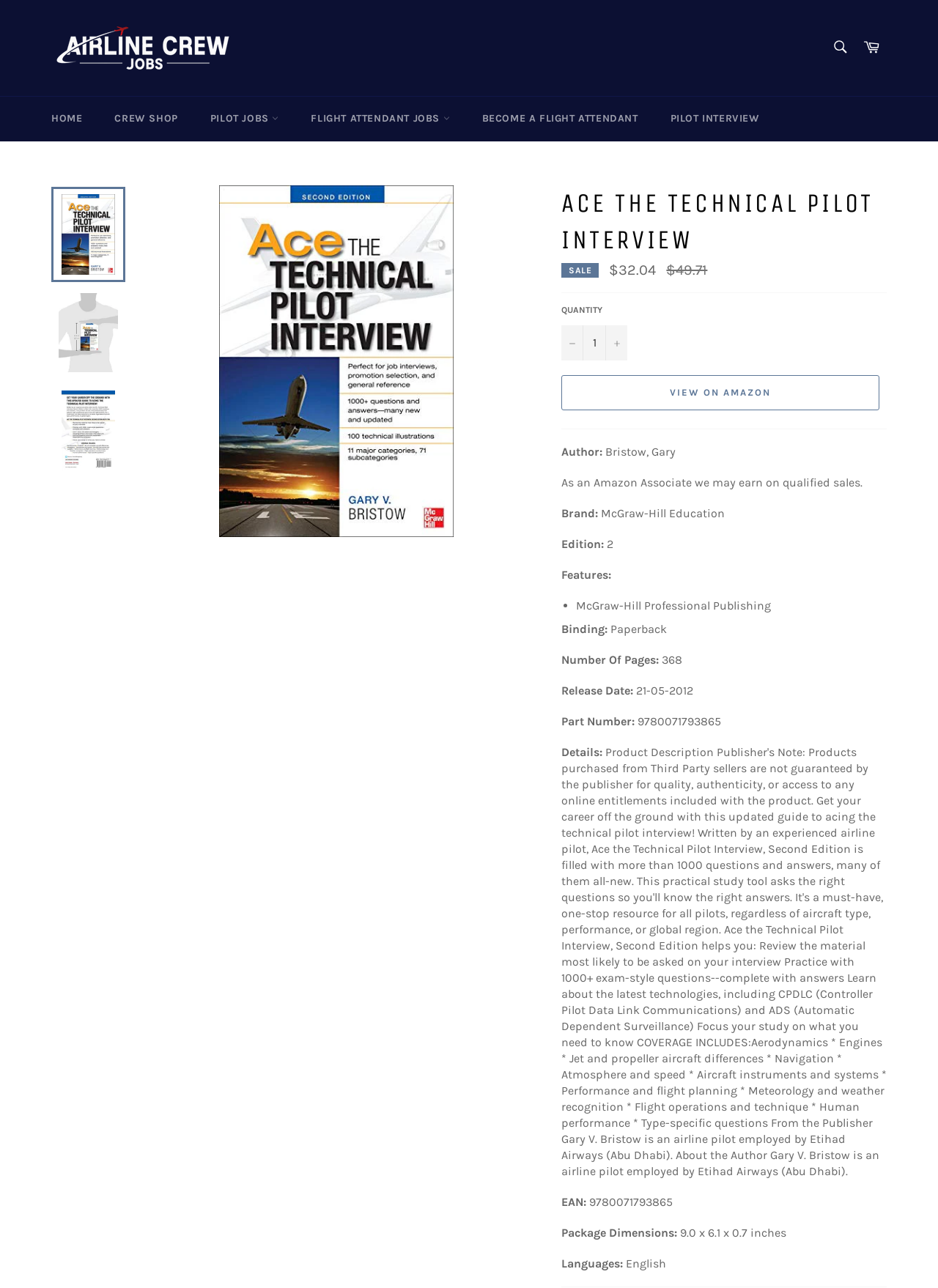Generate an in-depth caption that captures all aspects of the webpage.

This webpage is about a book titled "Ace The Technical Pilot Interview" by Gary Bristow. At the top, there is a navigation bar with links to "Pilot Jobs and Cabin Crew Jobs", "Cart", and a search bar. Below the navigation bar, there is a menu with links to "HOME", "CREW SHOP", "PILOT JOBS", "FLIGHT ATTENDANT JOBS", "BECOME A FLIGHT ATTENDANT", and "PILOT INTERVIEW".

The main content of the page is about the book, with an image of the book cover on the left and a description on the right. The description includes the book's title, author, and price, which is on sale for $32.04, discounted from the regular price of $49.71. There is also a quantity selector and buttons to view the book on Amazon.

Below the book description, there are details about the book, including the author, brand, edition, features, binding, number of pages, release date, and part number. There are also sections for package dimensions, languages, and an EAN number.

Throughout the page, there are several separators and horizontal lines that divide the different sections of content.